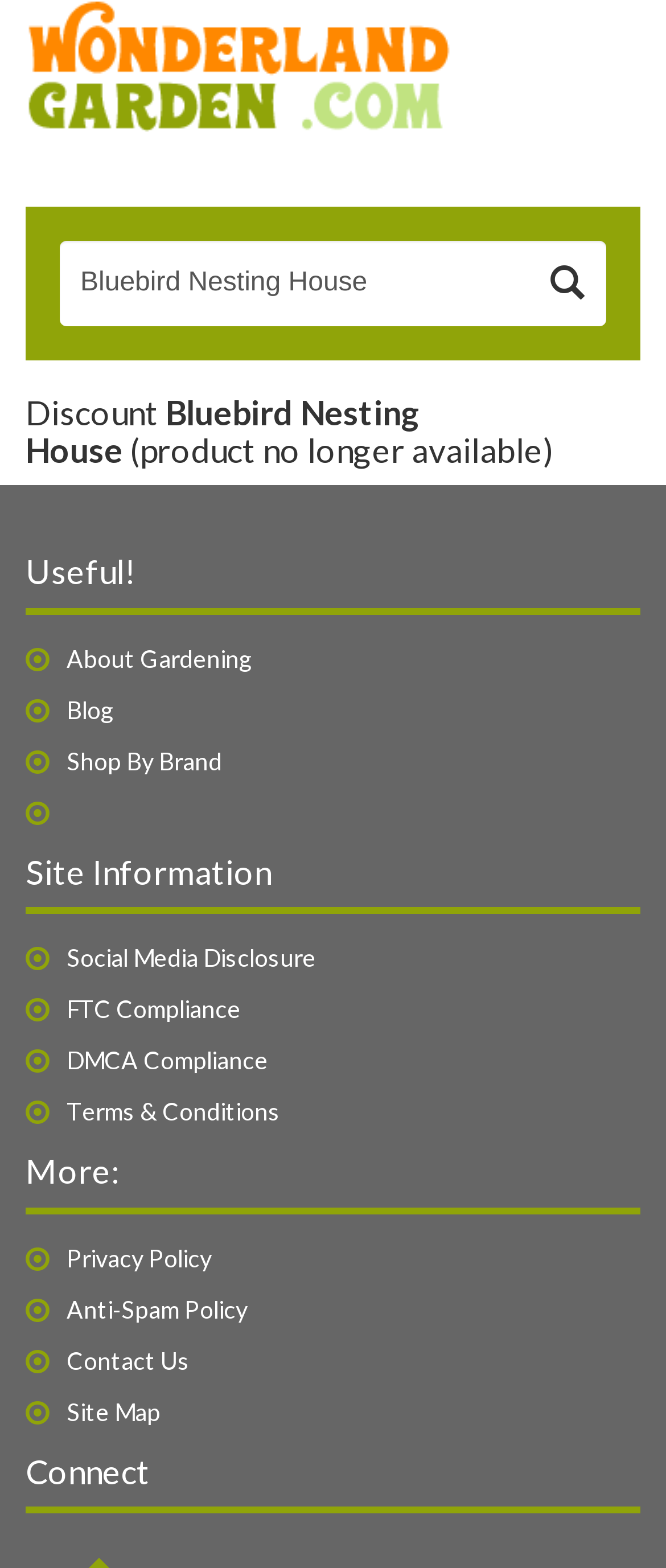Carefully observe the image and respond to the question with a detailed answer:
What is the purpose of the 'Connect' section?

The 'Connect' section is located at the bottom of the page and includes links to 'Privacy Policy', 'Anti-Spam Policy', 'Contact Us', and 'Site Map', suggesting that it is used to connect with the website or access additional information.